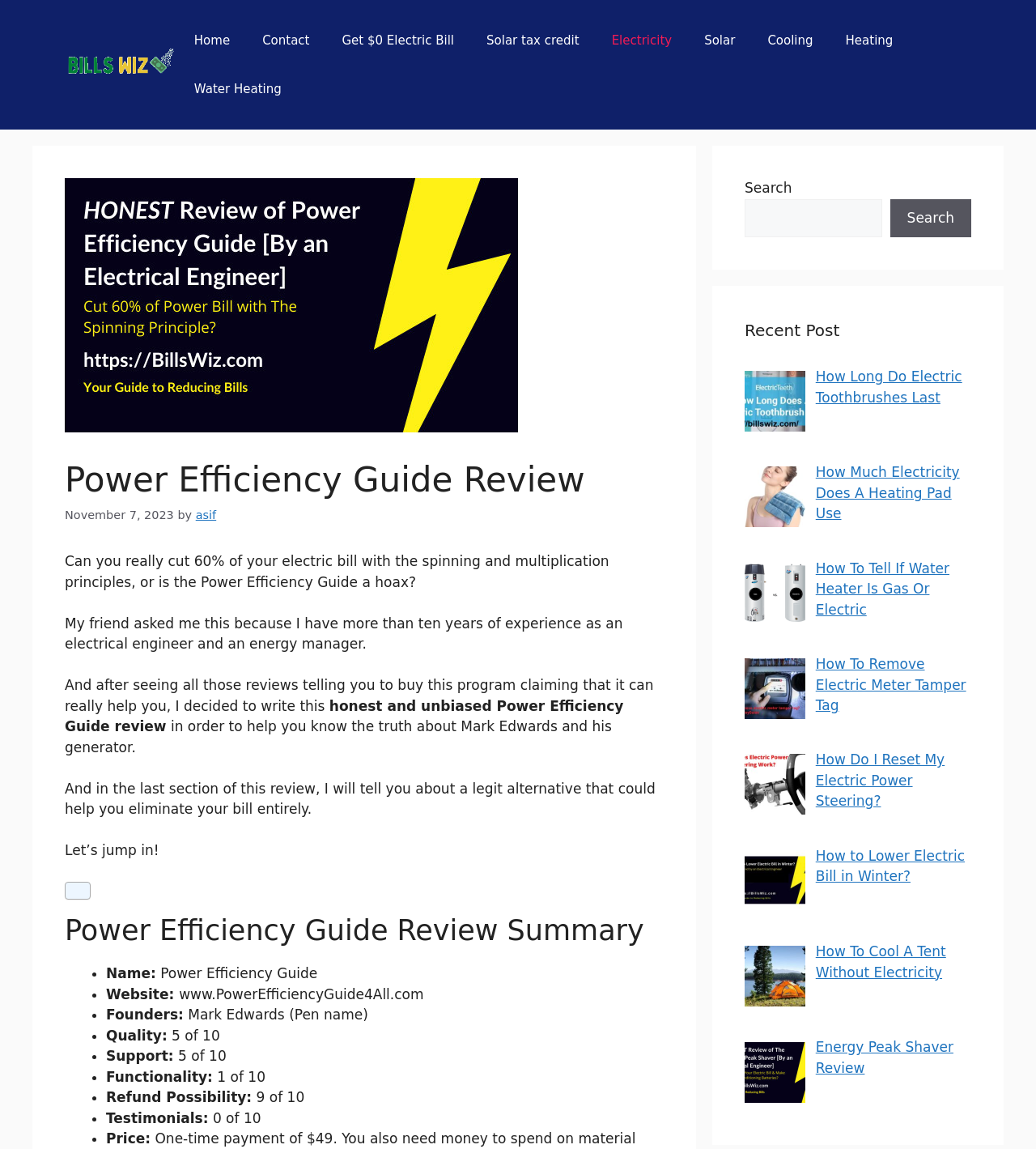What is the rating of the guide's quality out of 10? Based on the screenshot, please respond with a single word or phrase.

5